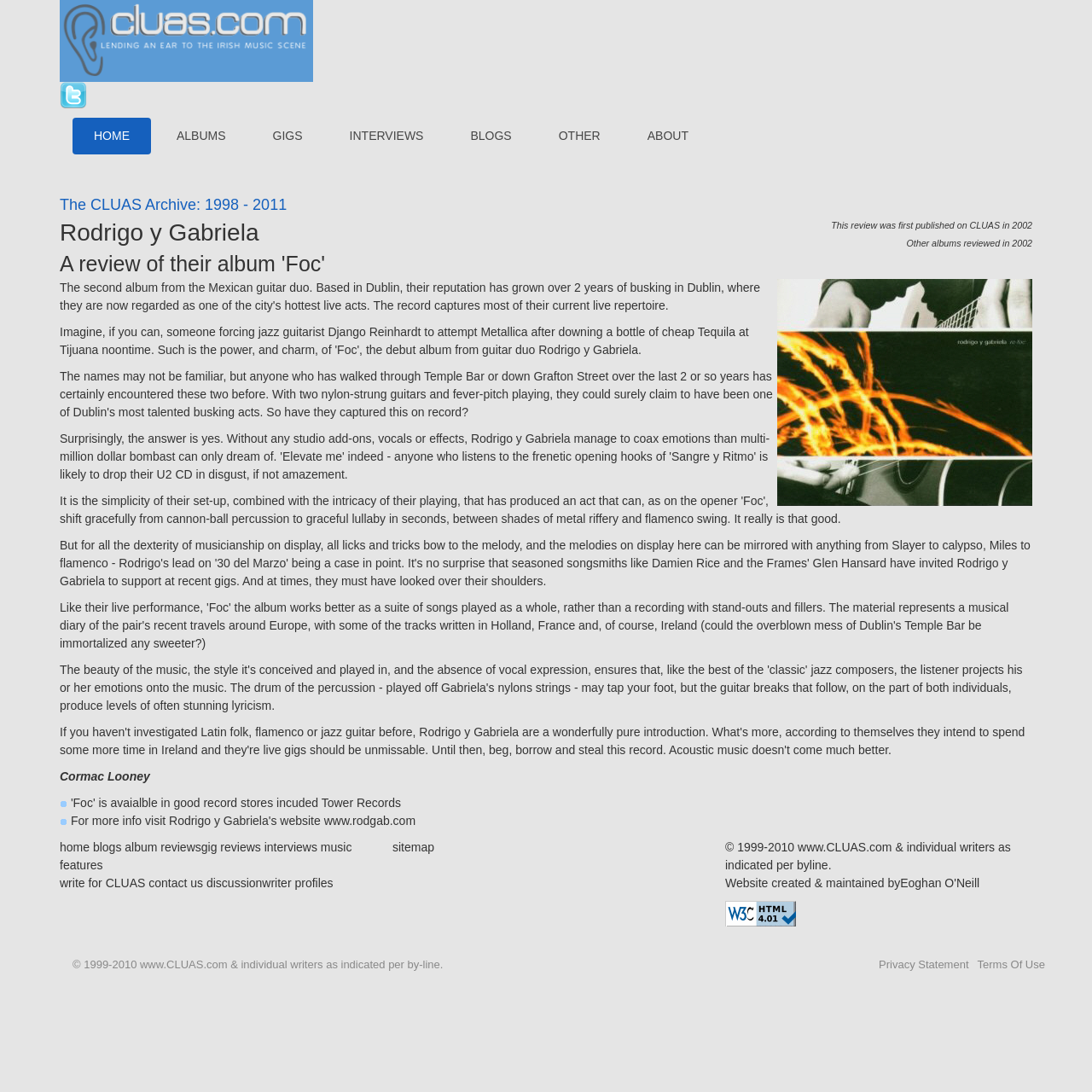Please respond in a single word or phrase: 
What is the year the review was first published?

2002